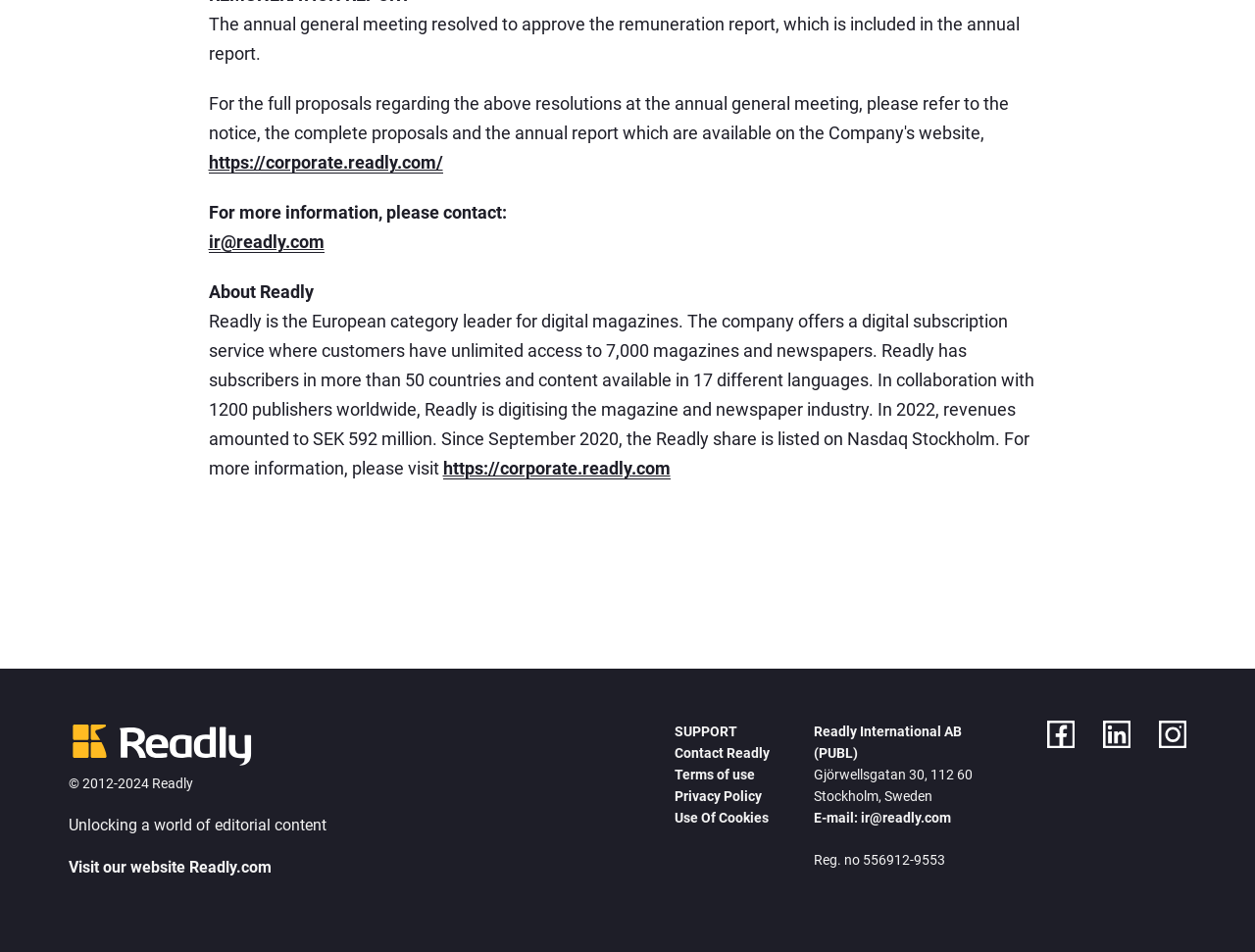Identify the bounding box for the element characterized by the following description: "Terms of use".

[0.537, 0.805, 0.601, 0.823]